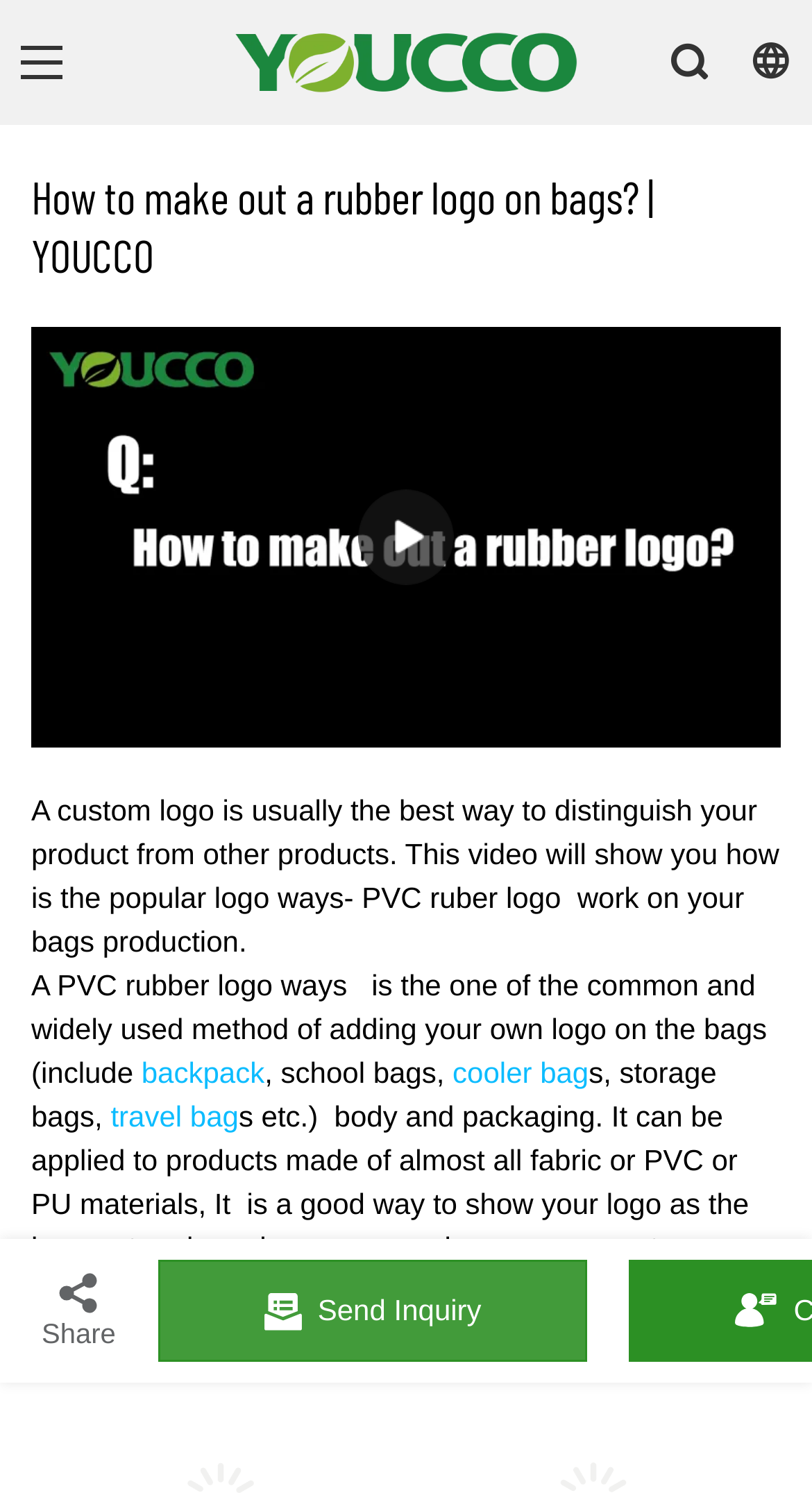Explain the contents of the webpage comprehensively.

The webpage appears to be a blog post or article about creating a rubber logo on bags. At the top, there is a link to "YOUCCO" accompanied by an image with the same name, positioned near the top left corner of the page. Below this, there is a heading that reads "How to make out a rubber logo on bags? | YOUCCO", which spans almost the entire width of the page.

Below the heading, there is a large image that takes up most of the page's width, likely a visual representation of the topic. Following this, there are two blocks of text that provide information about custom logos and how they can be used to distinguish products. The text explains that PVC rubber logos are a common method of adding logos to bags and other products.

The text is interspersed with links to related topics, such as "backpack", "cooler bag", and "travel bag", which are positioned inline with the surrounding text. There are also several images scattered throughout the page, although their content is not specified.

At the bottom of the page, there are two buttons: "Share" and "Send Inquiry". The "Share" button is positioned near the bottom left corner, accompanied by a small image. The "Send Inquiry" button is located near the bottom center of the page, accompanied by two small images.